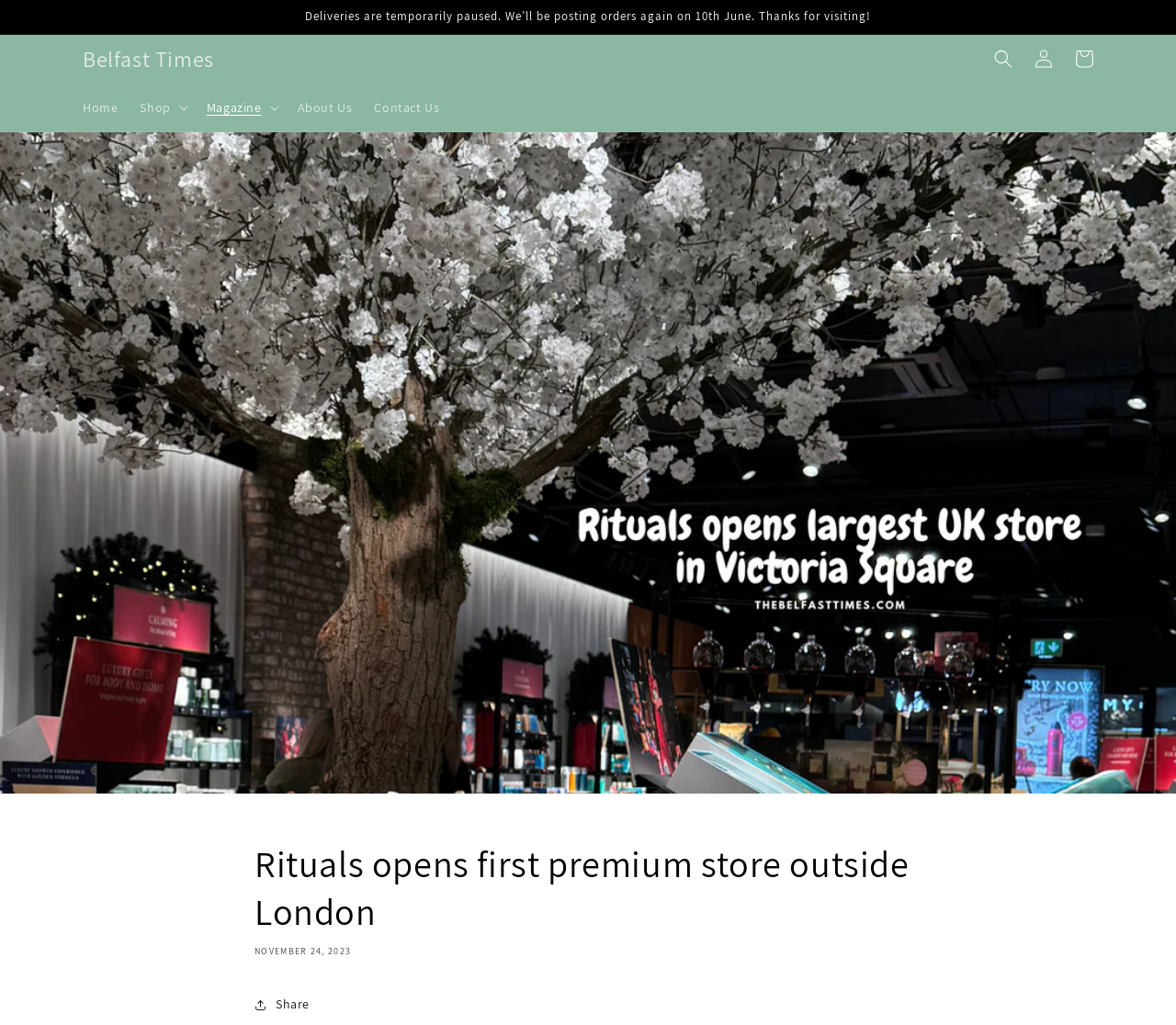Provide the bounding box coordinates of the area you need to click to execute the following instruction: "Read the 'About Us' page".

[0.243, 0.086, 0.309, 0.124]